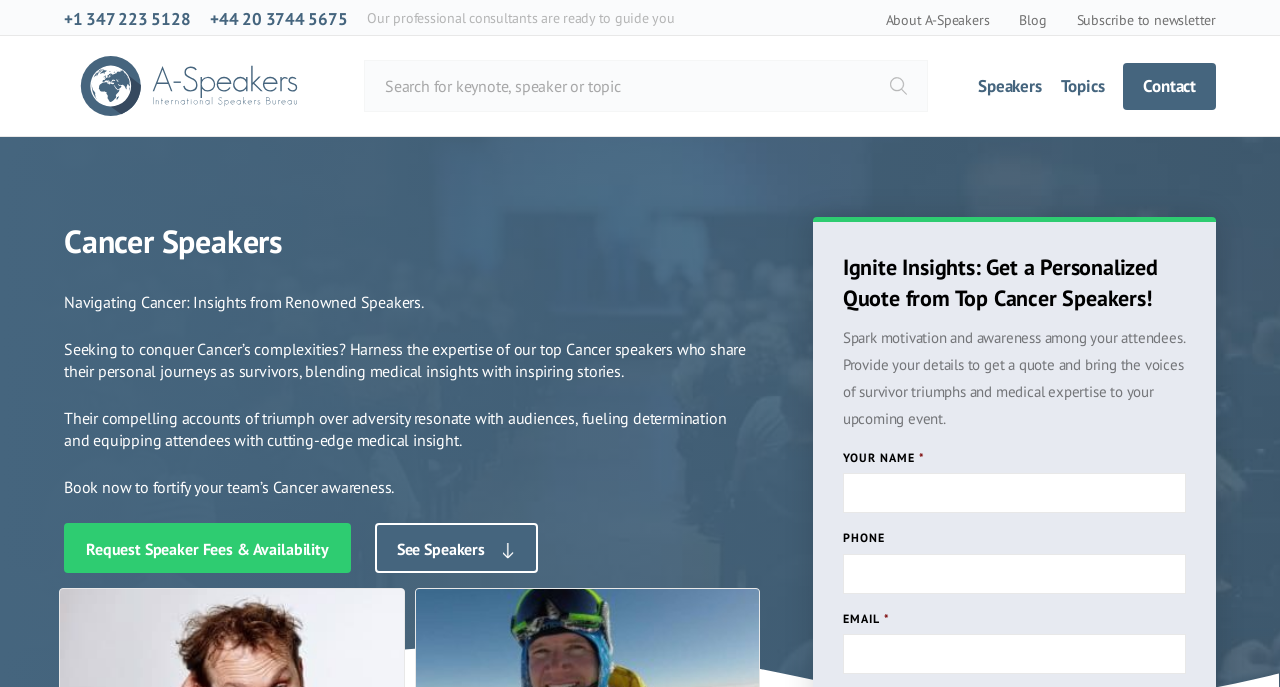For the element described, predict the bounding box coordinates as (top-left x, top-left y, bottom-right x, bottom-right y). All values should be between 0 and 1. Element description: Subscribe to newsletter

[0.841, 0.016, 0.95, 0.042]